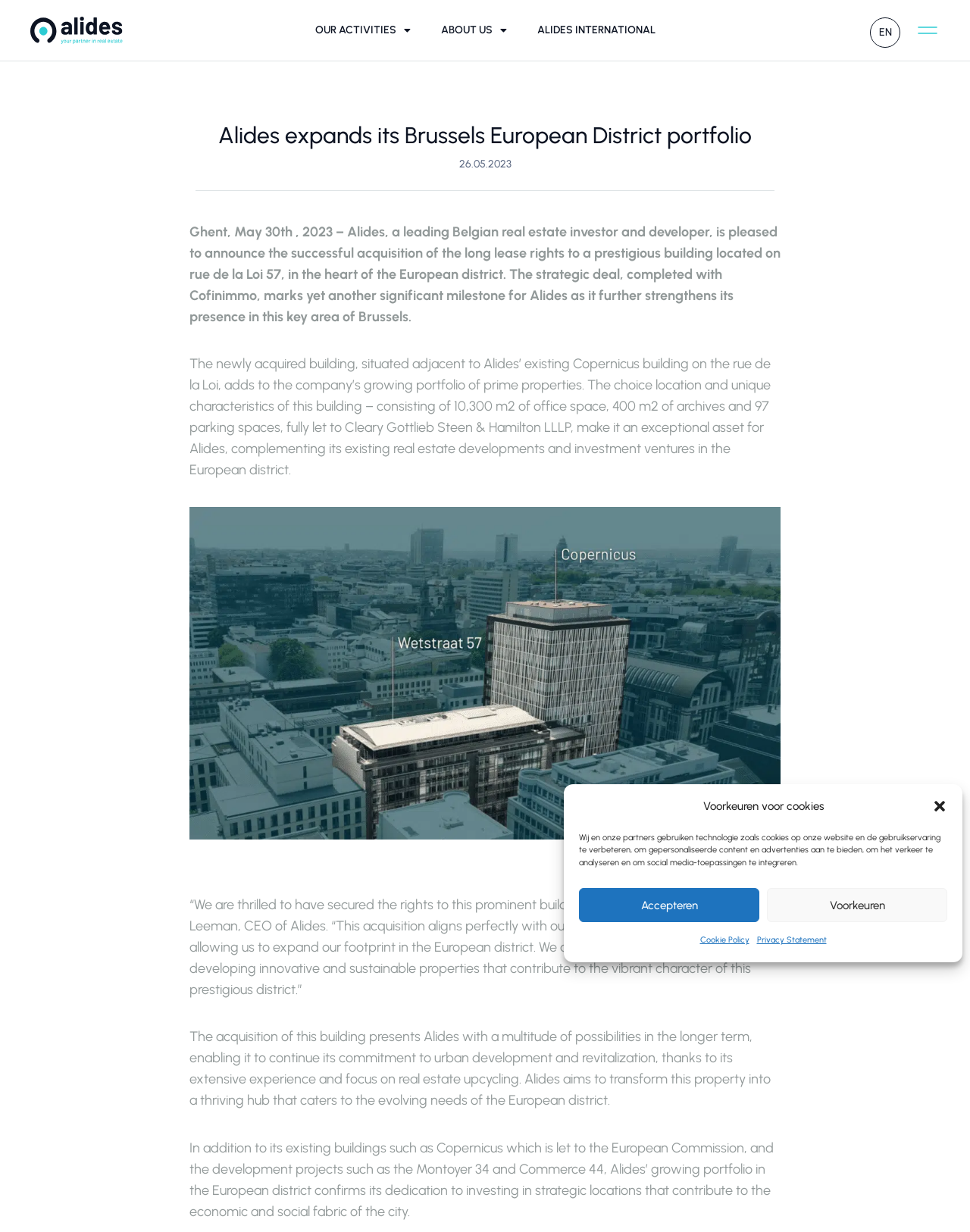Write an elaborate caption that captures the essence of the webpage.

The webpage appears to be a news article or press release from Alides, a Belgian real estate investor and developer. At the top of the page, there is a dialog box for cookie preferences with buttons to accept or customize settings. Below this, there are several links to different sections of the website, including "OUR ACTIVITIES", "ABOUT US", and "ALIDES INTERNATIONAL". 

To the right of these links, there is a language selection dropdown with the option to switch to English. Next to this, there is a small image, likely a logo or icon. 

The main content of the page is a news article with a heading that reads "Alides expands its Brussels European District portfolio". The article is dated May 30th, 2023, and announces the successful acquisition of a prestigious building in the European district of Brussels. 

The article consists of four paragraphs of text, with the first paragraph providing an overview of the acquisition. The second paragraph describes the building's characteristics, including its location, size, and tenants. The third paragraph features a quote from Alides' CEO, Rikkert Leeman, discussing the company's growth strategy and commitment to sustainable development. The fourth paragraph outlines the company's plans for the building and its broader goals for the European district.

Below the article, there is a large figure or image, likely a photo of the acquired building.